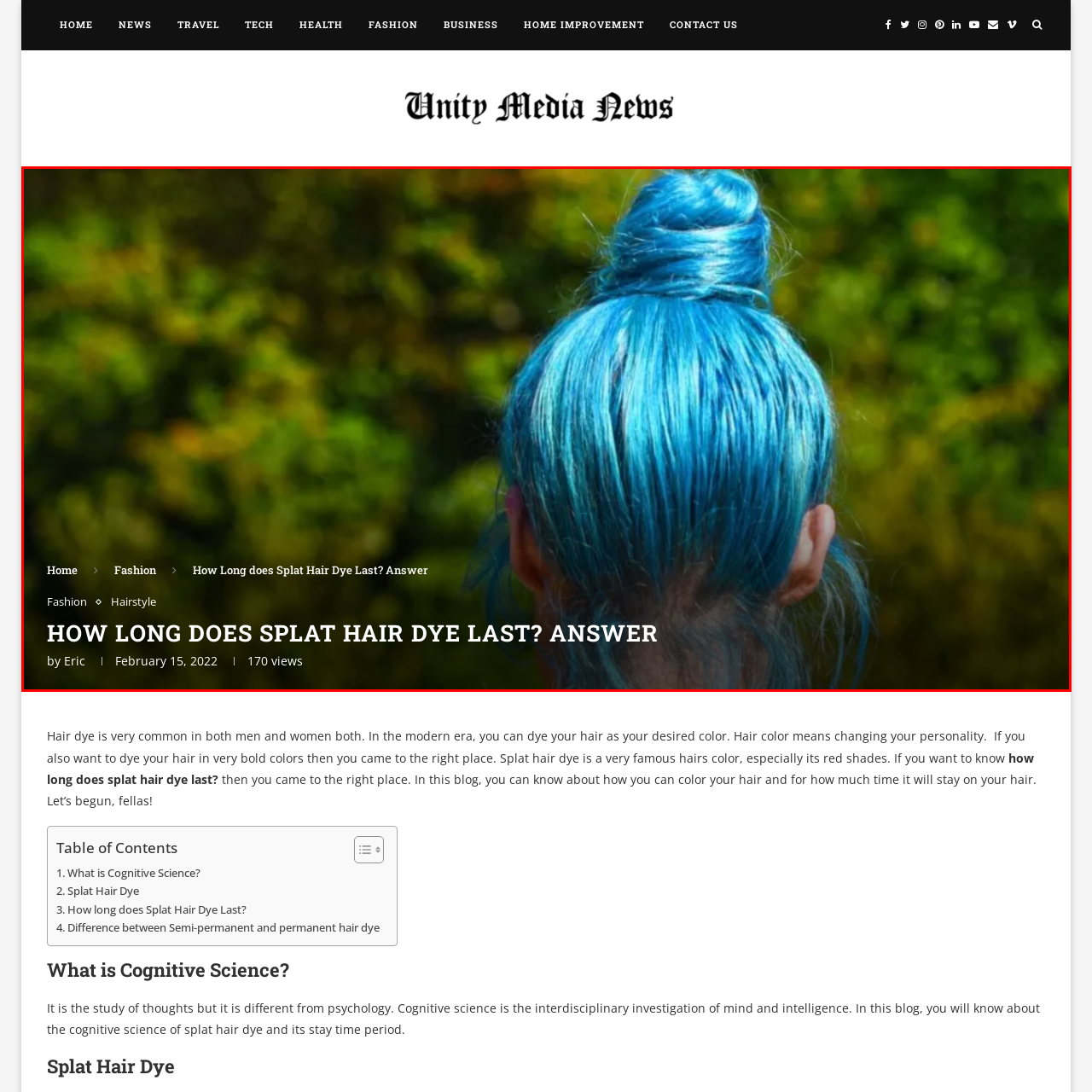Study the part of the image enclosed in the turquoise frame and answer the following question with detailed information derived from the image: 
What is the suggested setting of the image?

The soft, blurred background of greenery in the image suggests that the setting is outdoor, possibly in a natural environment.